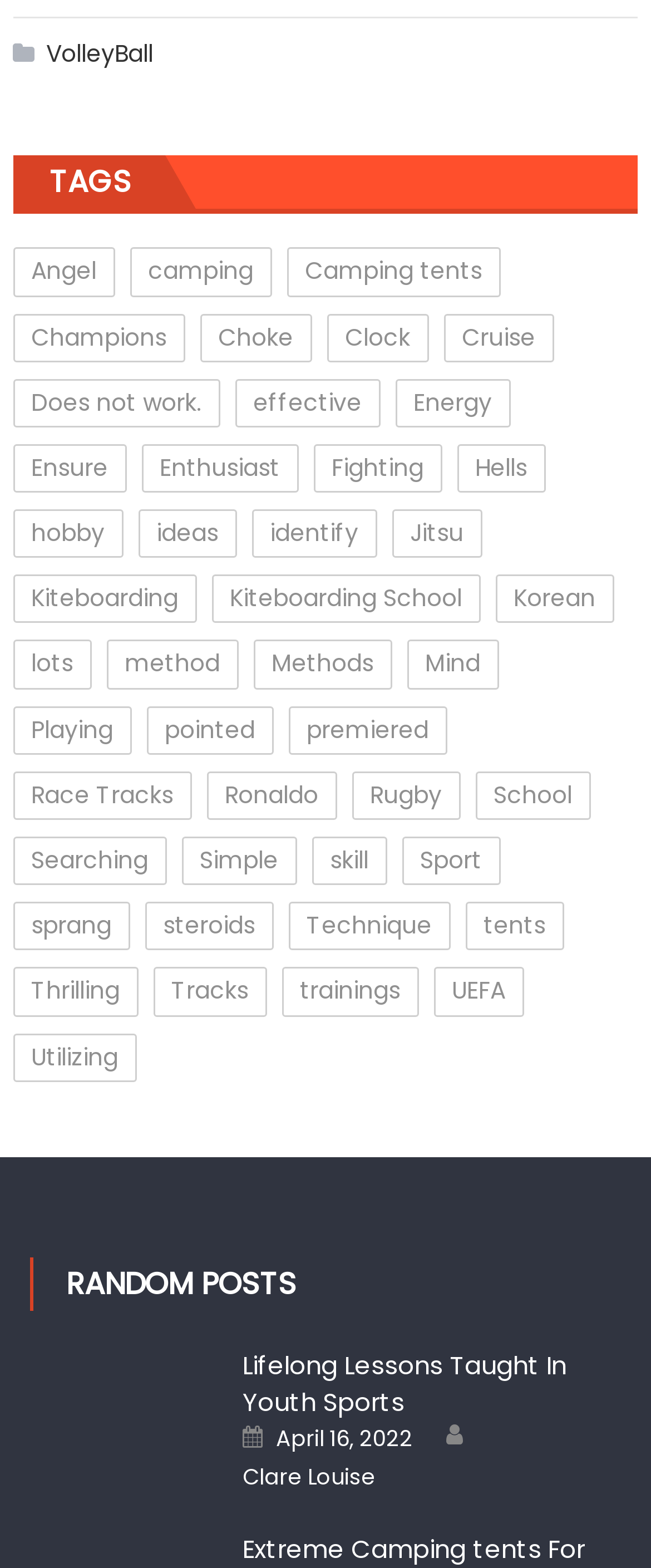What type of content is available on the webpage?
Using the information from the image, answer the question thoroughly.

The webpage contains a list of links with various sports-related topics, and also has a random post section with a full article, indicating that the webpage provides links and articles related to sports.